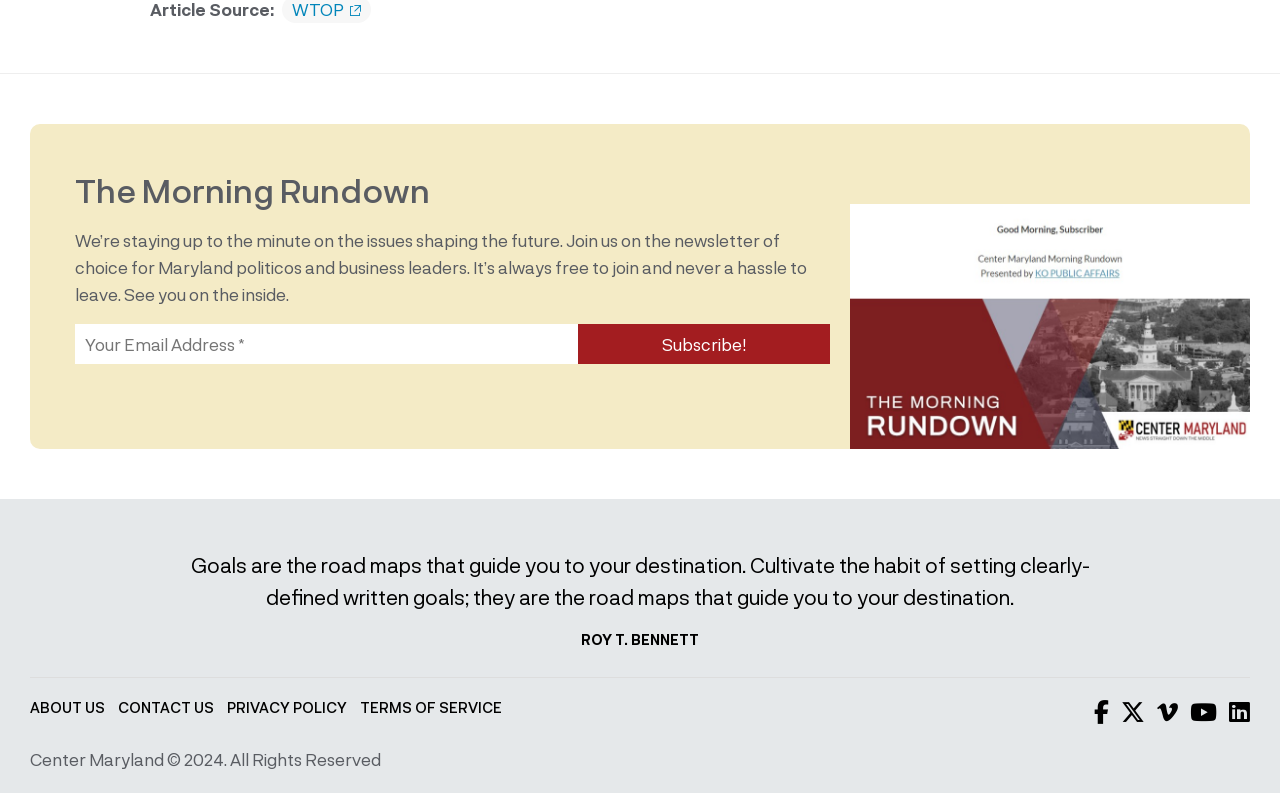Determine the bounding box for the UI element described here: "Developer Tools".

None